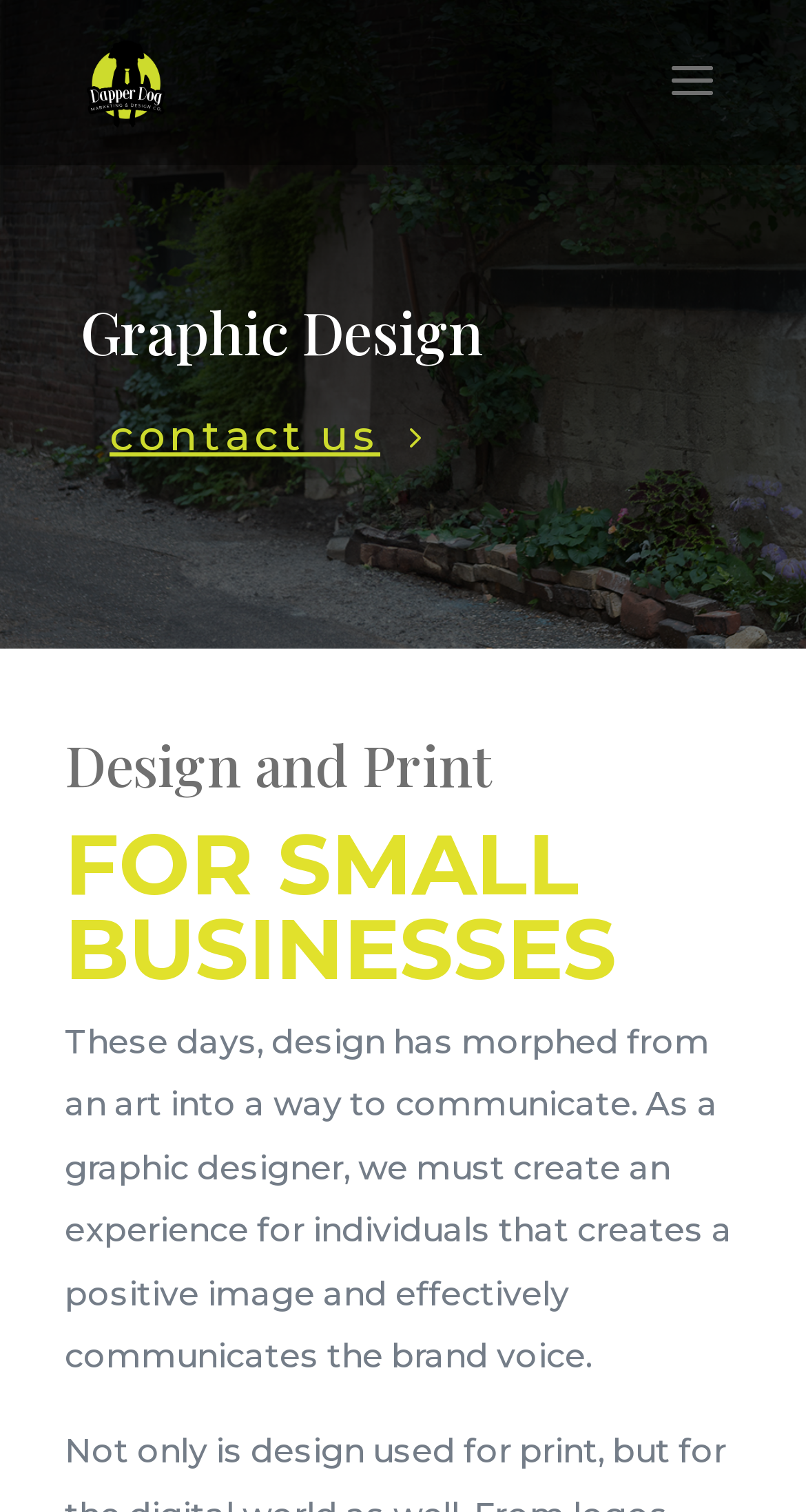What is the company name?
Using the information from the image, give a concise answer in one word or a short phrase.

Dapper Dog Marketing & Design